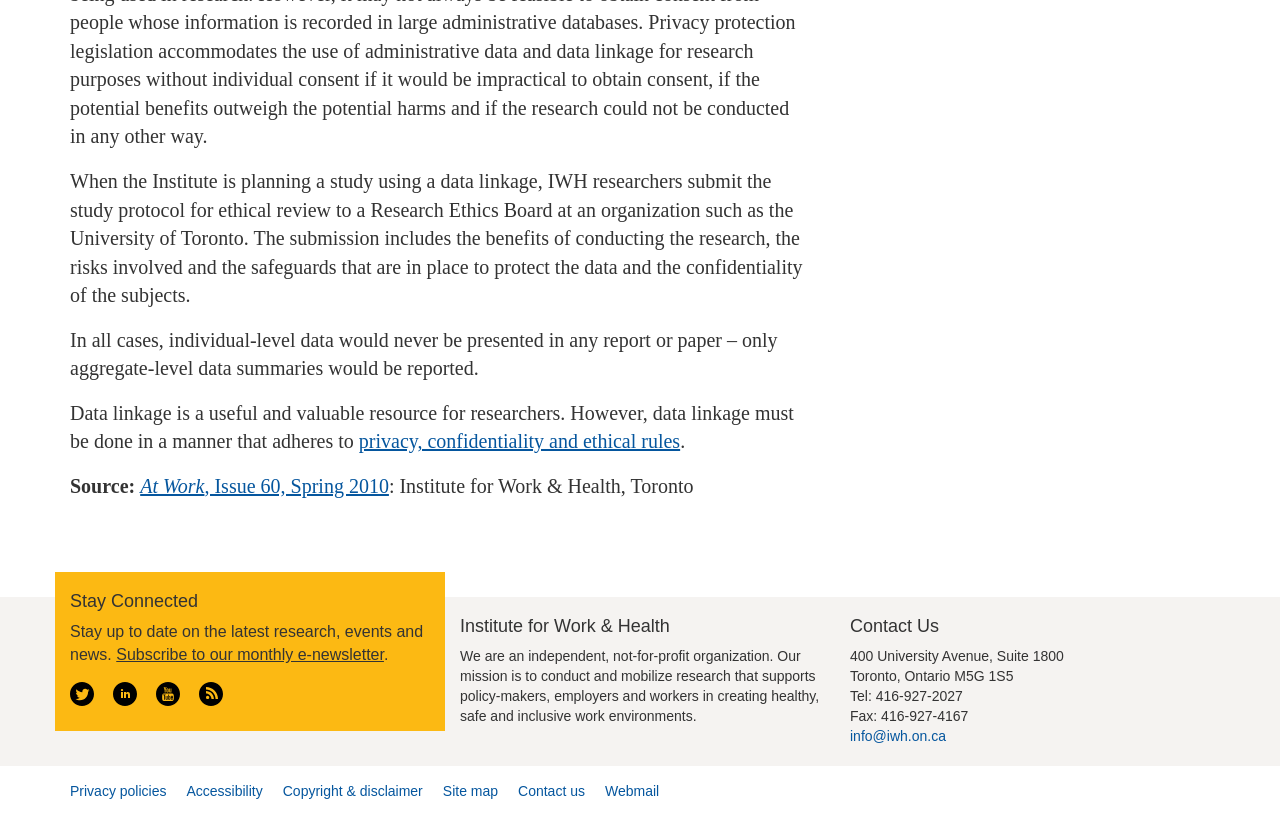Please answer the following question as detailed as possible based on the image: 
What is the name of the organization?

The organization's name is mentioned in the footer section of the webpage, and it is also mentioned as the source of the information presented on the webpage.